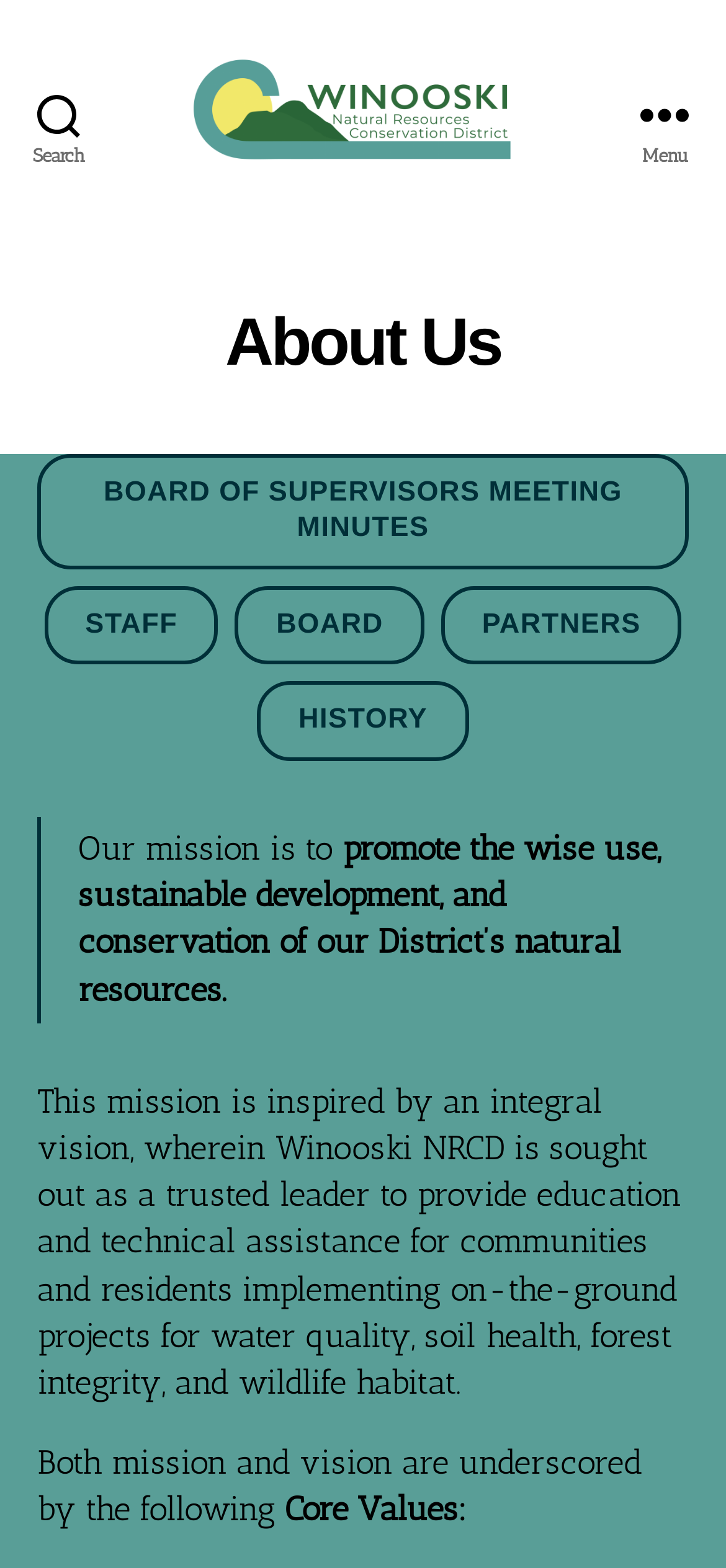Refer to the screenshot and give an in-depth answer to this question: How many links are in the menu?

The menu button is expanded to show 5 links: 'BOARD OF SUPERVISORS MEETING MINUTES', 'STAFF', 'BOARD', 'PARTNERS', and 'HISTORY'.